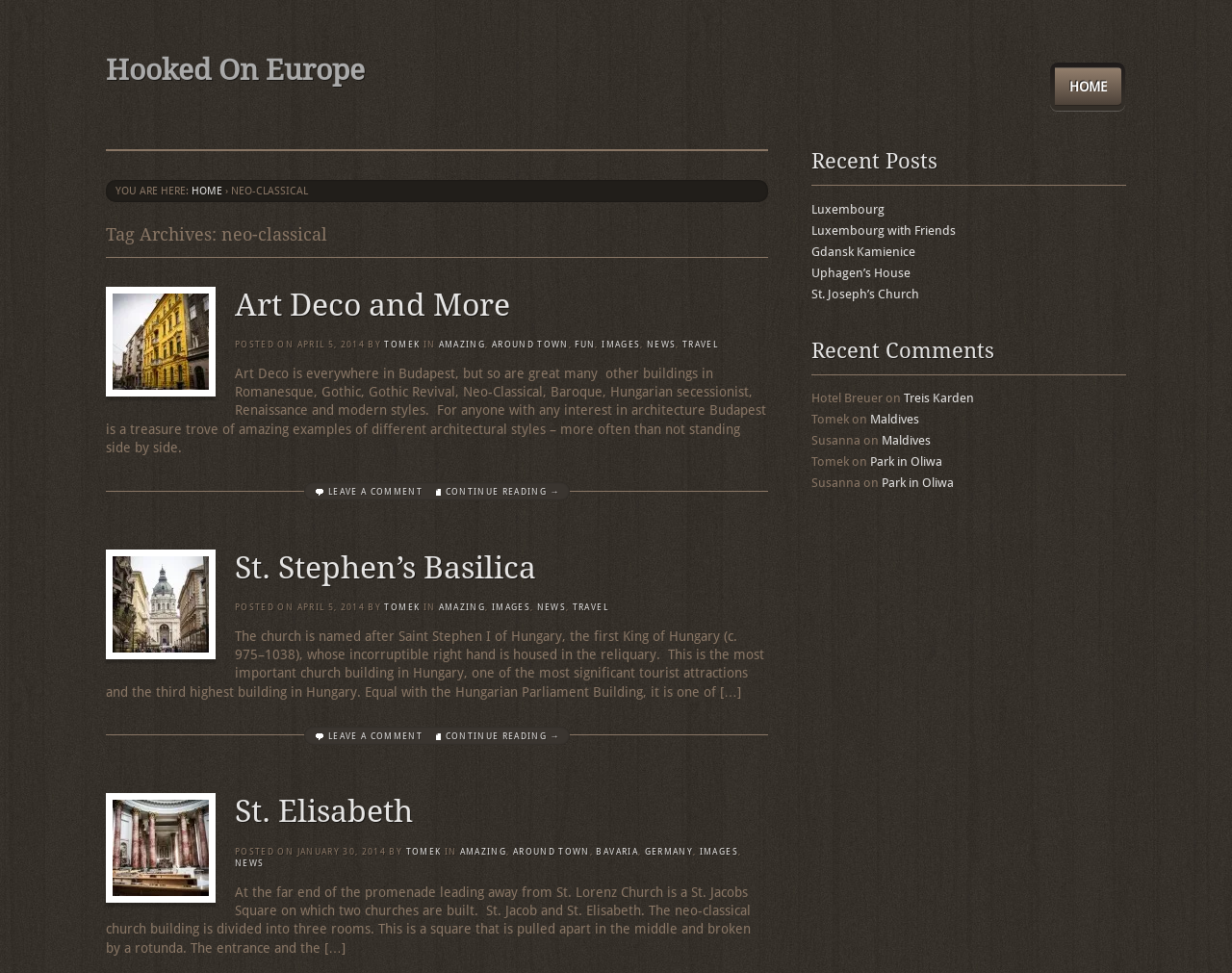Please determine the bounding box of the UI element that matches this description: Hooked On Europe. The coordinates should be given as (top-left x, top-left y, bottom-right x, bottom-right y), with all values between 0 and 1.

[0.086, 0.054, 0.296, 0.089]